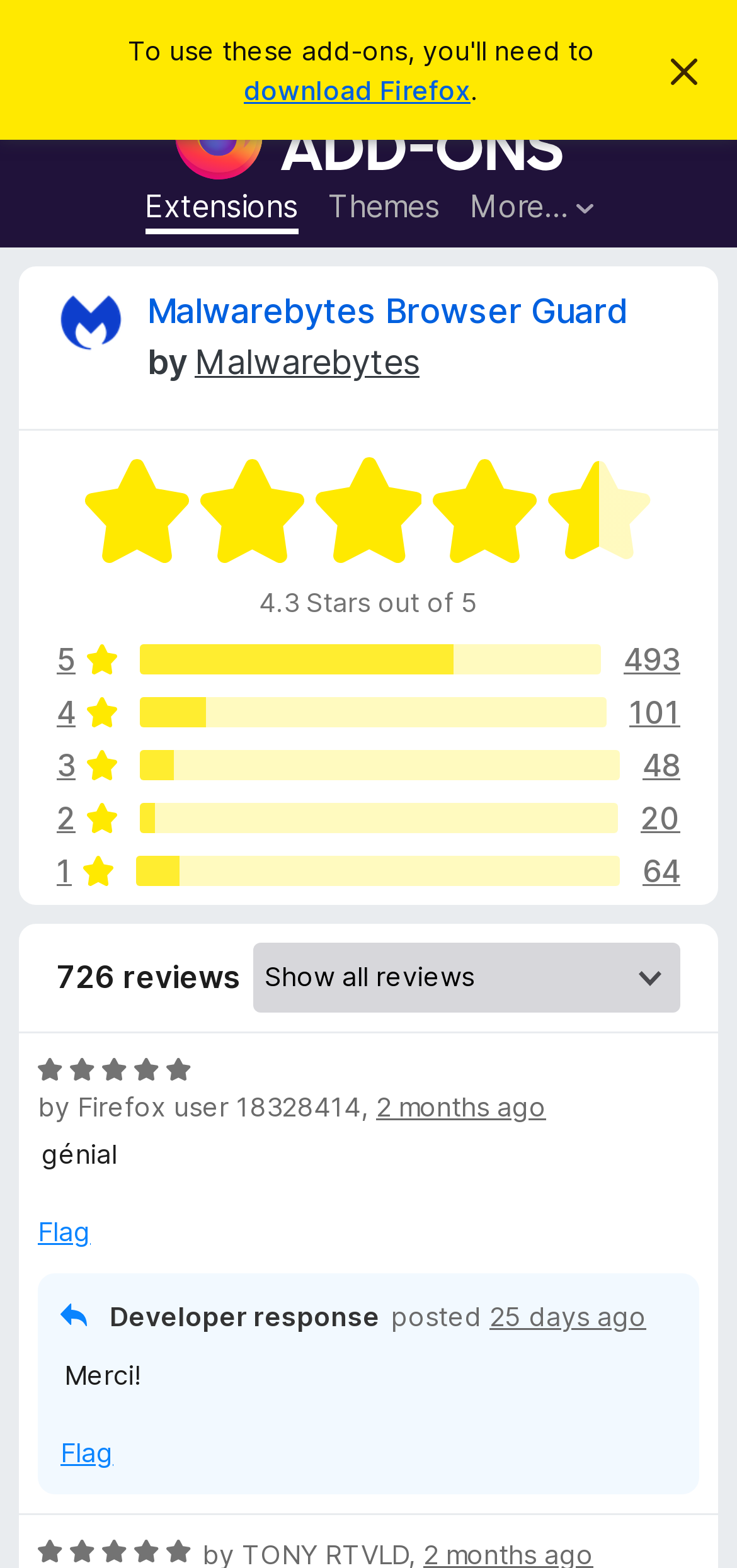Answer the question in one word or a short phrase:
What is the time period mentioned in the developer response?

25 days ago